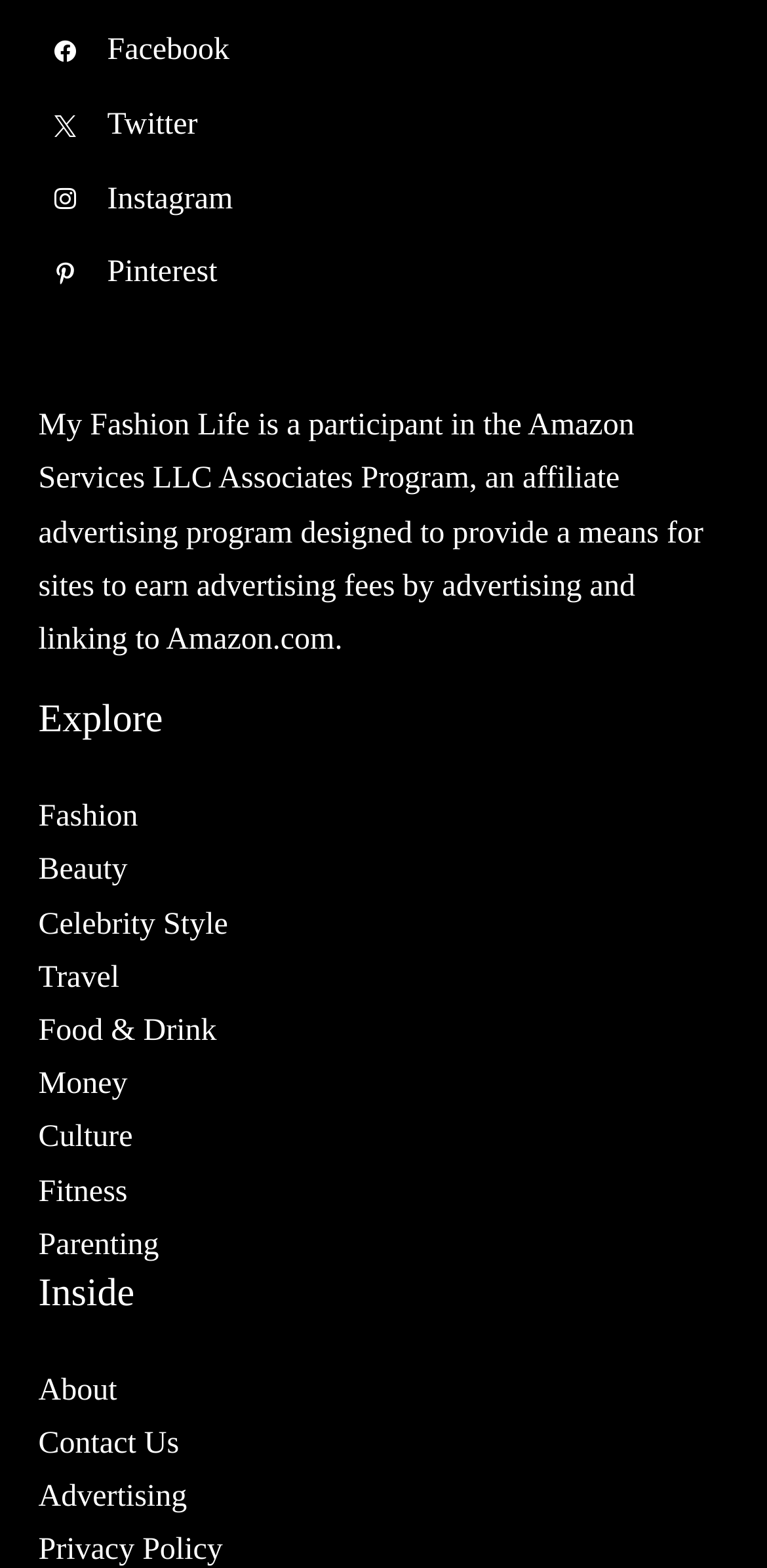Give a concise answer using one word or a phrase to the following question:
How many headings are available on the webpage?

2